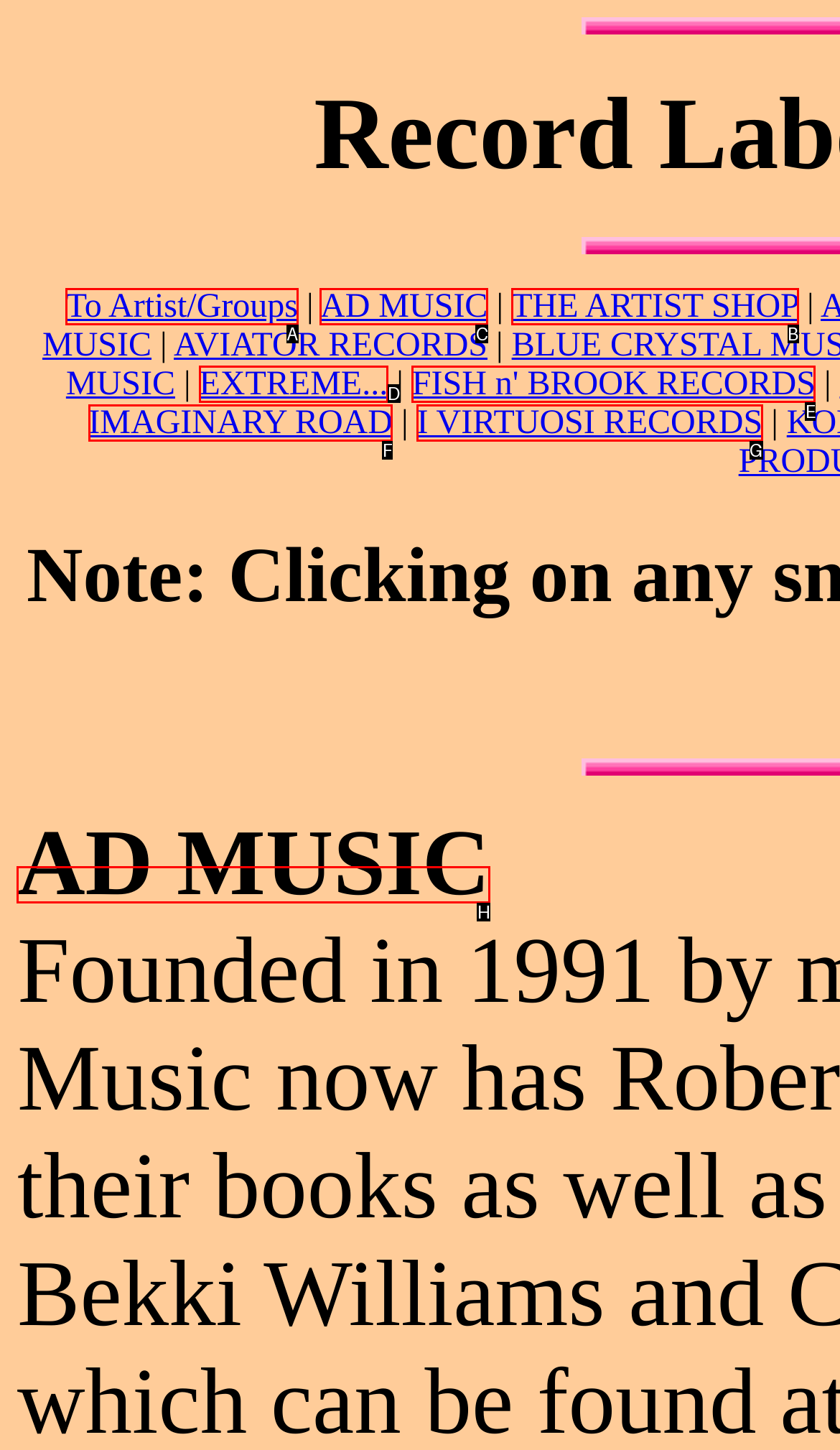Given the task: Go to 'exBlog WordPress Theme by YayPress', tell me which HTML element to click on.
Answer with the letter of the correct option from the given choices.

None